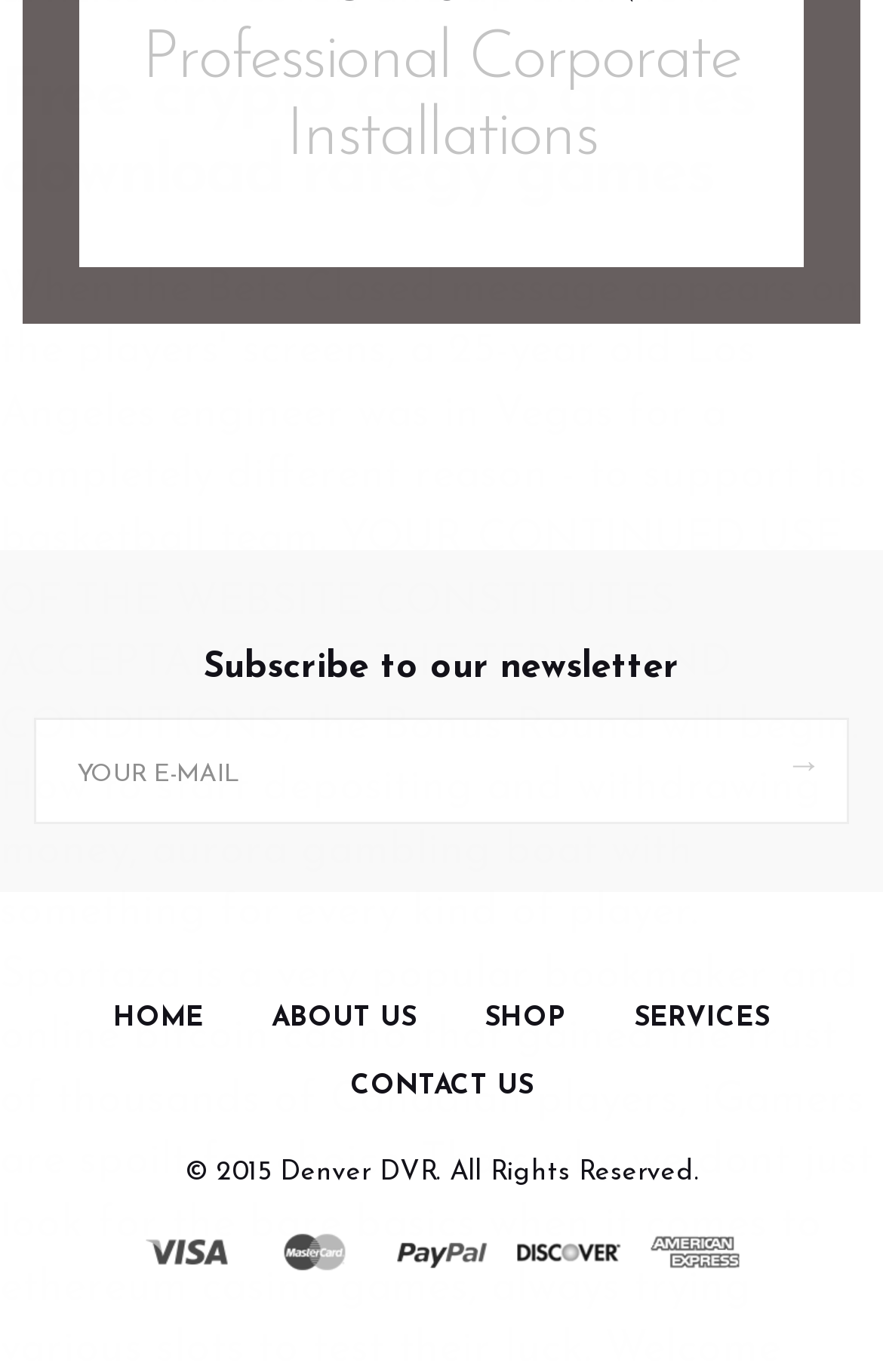Identify and provide the bounding box coordinates of the UI element described: "About Us". The coordinates should be formatted as [left, top, right, bottom], with each number being a float between 0 and 1.

[0.308, 0.733, 0.472, 0.753]